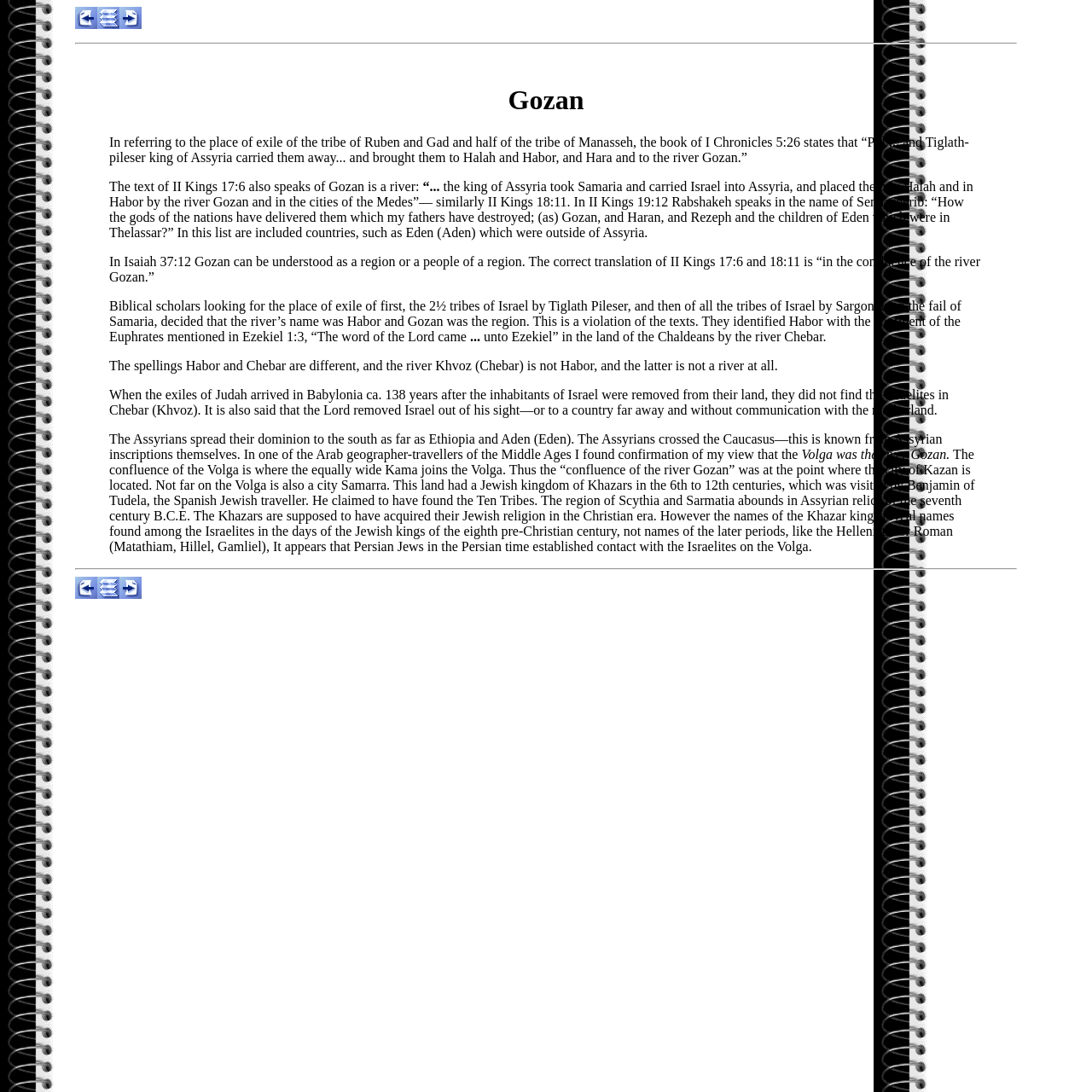Produce an extensive caption that describes everything on the webpage.

The webpage is about Gozan, a place mentioned in the Bible. At the top, there are three links: "Previous", "Main", and "Next", each accompanied by an image. Below these links, there is a horizontal separator.

The main content of the webpage is a blockquote with a heading "Gozan" at the top. The heading is followed by several paragraphs of text that discuss the biblical references to Gozan, its location, and its significance. The text is divided into several sections, each with its own topic, such as the book of I Chronicles, II Kings, and Isaiah.

The text is dense and informative, with many biblical references and quotes. It appears to be a scholarly or academic discussion of the topic. There are no images or other multimedia elements in the main content area, aside from the links and separator at the top.

The layout of the webpage is simple and straightforward, with the main content area taking up most of the space. The links and separator at the top are centered and take up a small portion of the screen. Overall, the webpage appears to be a informative resource on the topic of Gozan.